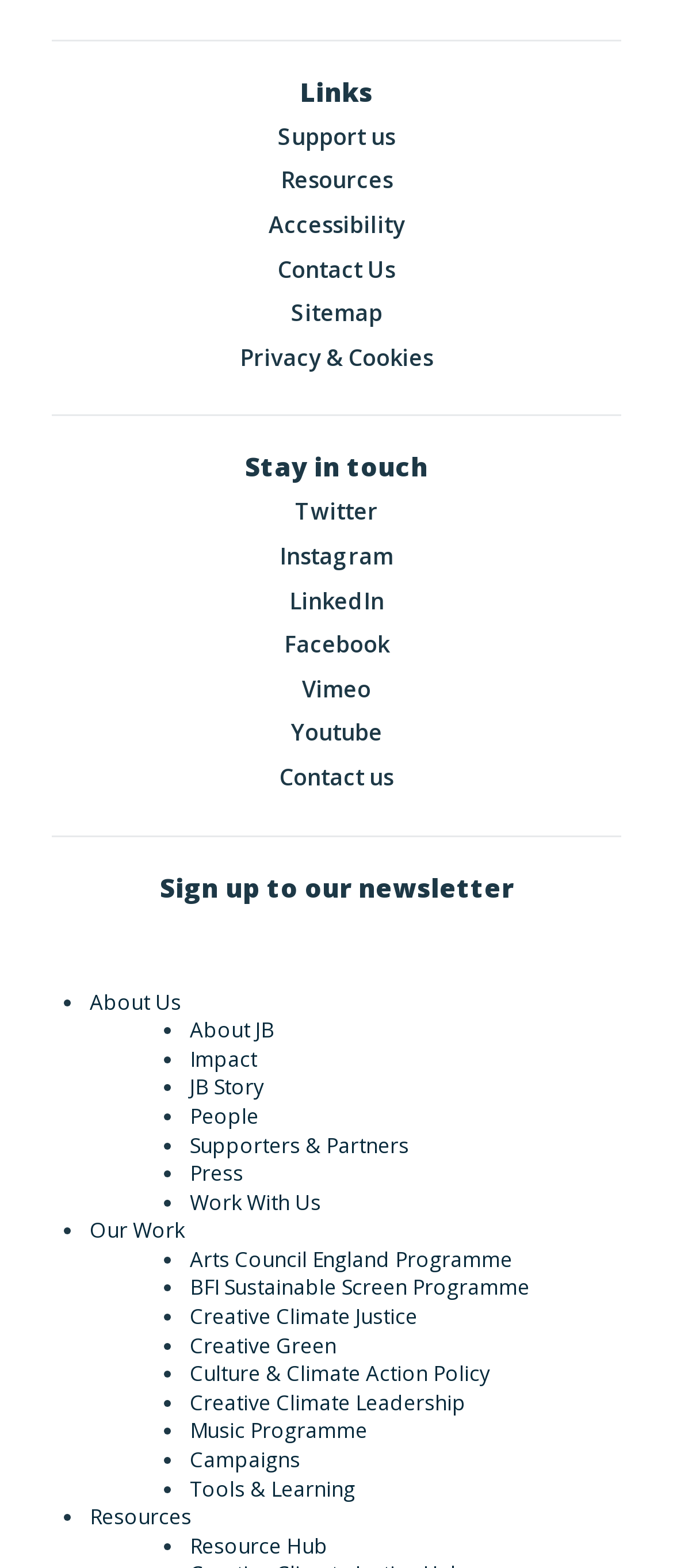Locate the bounding box coordinates of the area that needs to be clicked to fulfill the following instruction: "Click on Support us". The coordinates should be in the format of four float numbers between 0 and 1, namely [left, top, right, bottom].

[0.413, 0.077, 0.587, 0.097]